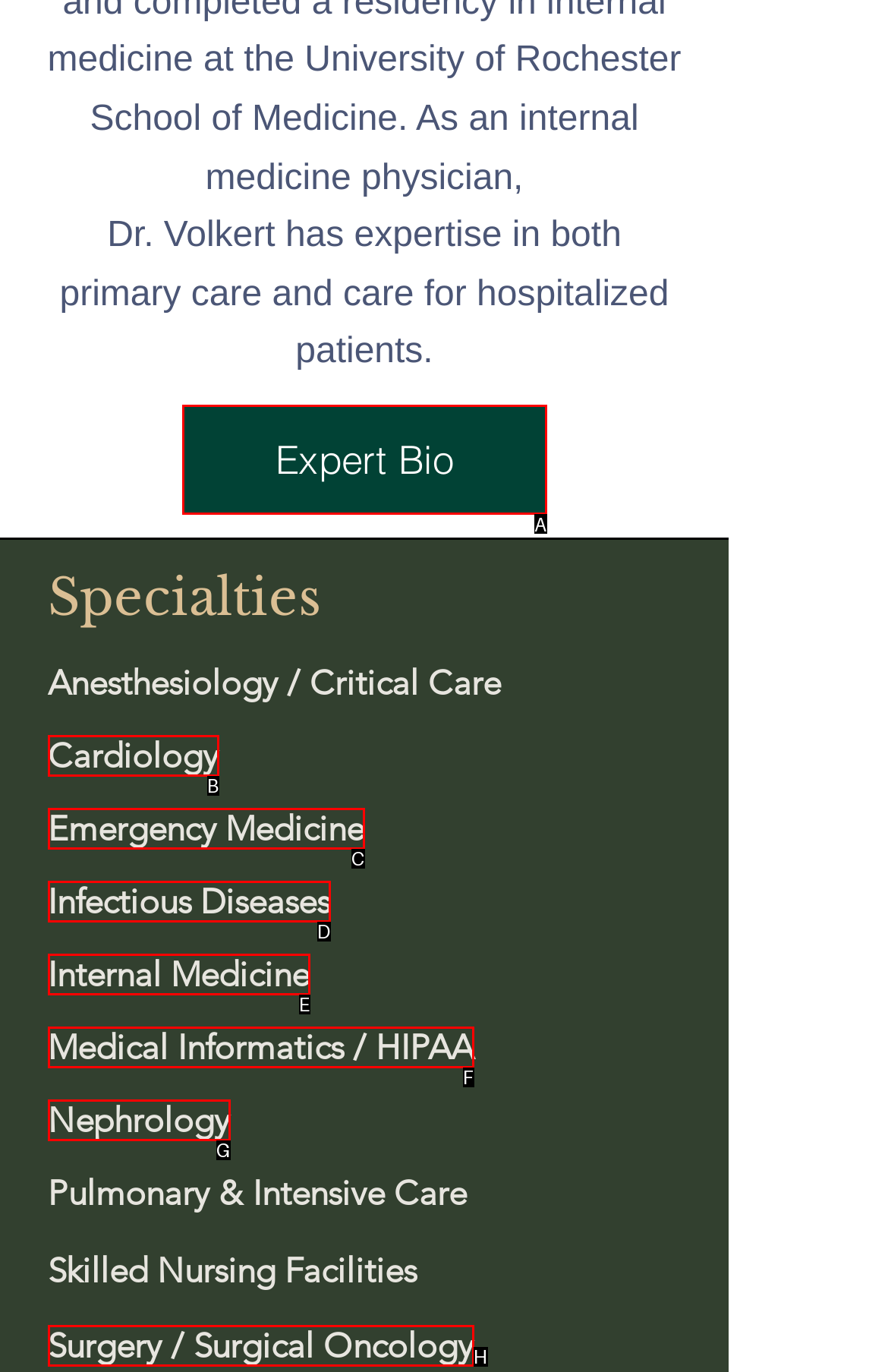Point out the HTML element that matches the following description: Nephrology
Answer with the letter from the provided choices.

G